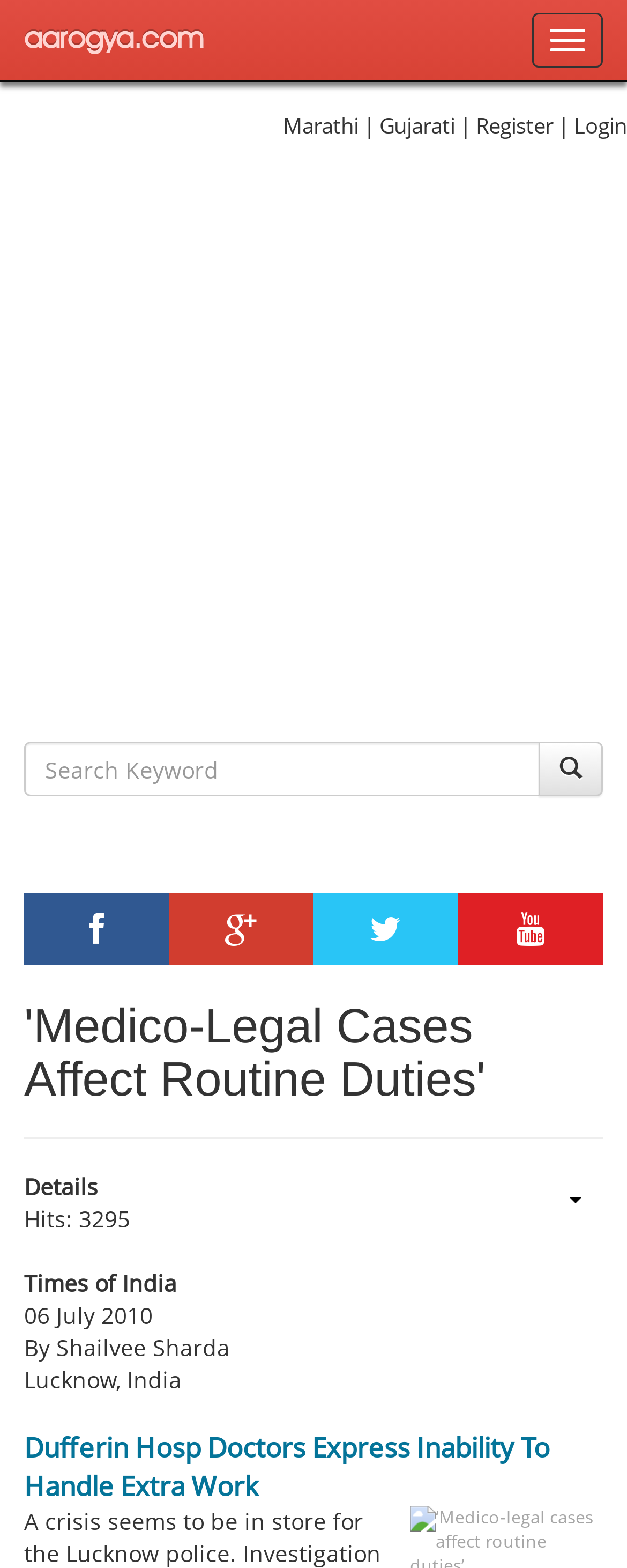What is the purpose of this website?
Analyze the image and deliver a detailed answer to the question.

Based on the meta description and the content of the webpage, it appears that this website is a comprehensive health portal that provides information on various diseases and medical specialties.